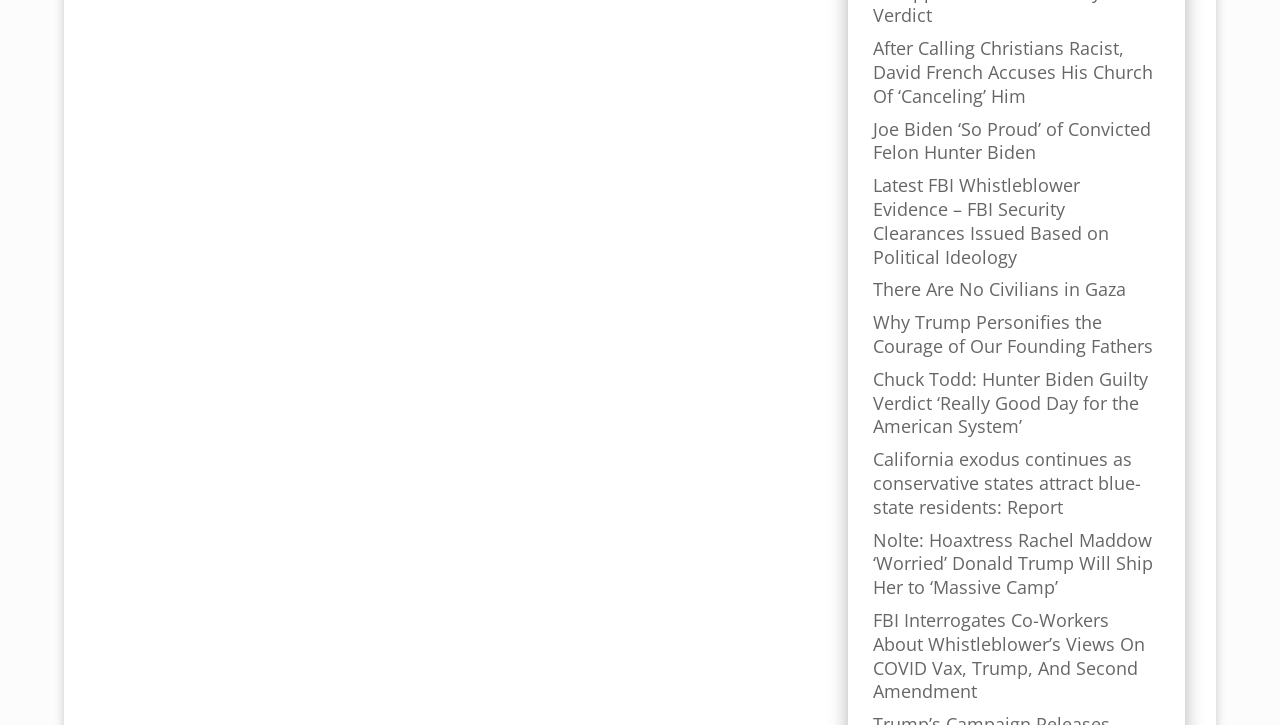Locate the bounding box coordinates of the element you need to click to accomplish the task described by this instruction: "Click on the 'Home' link".

None